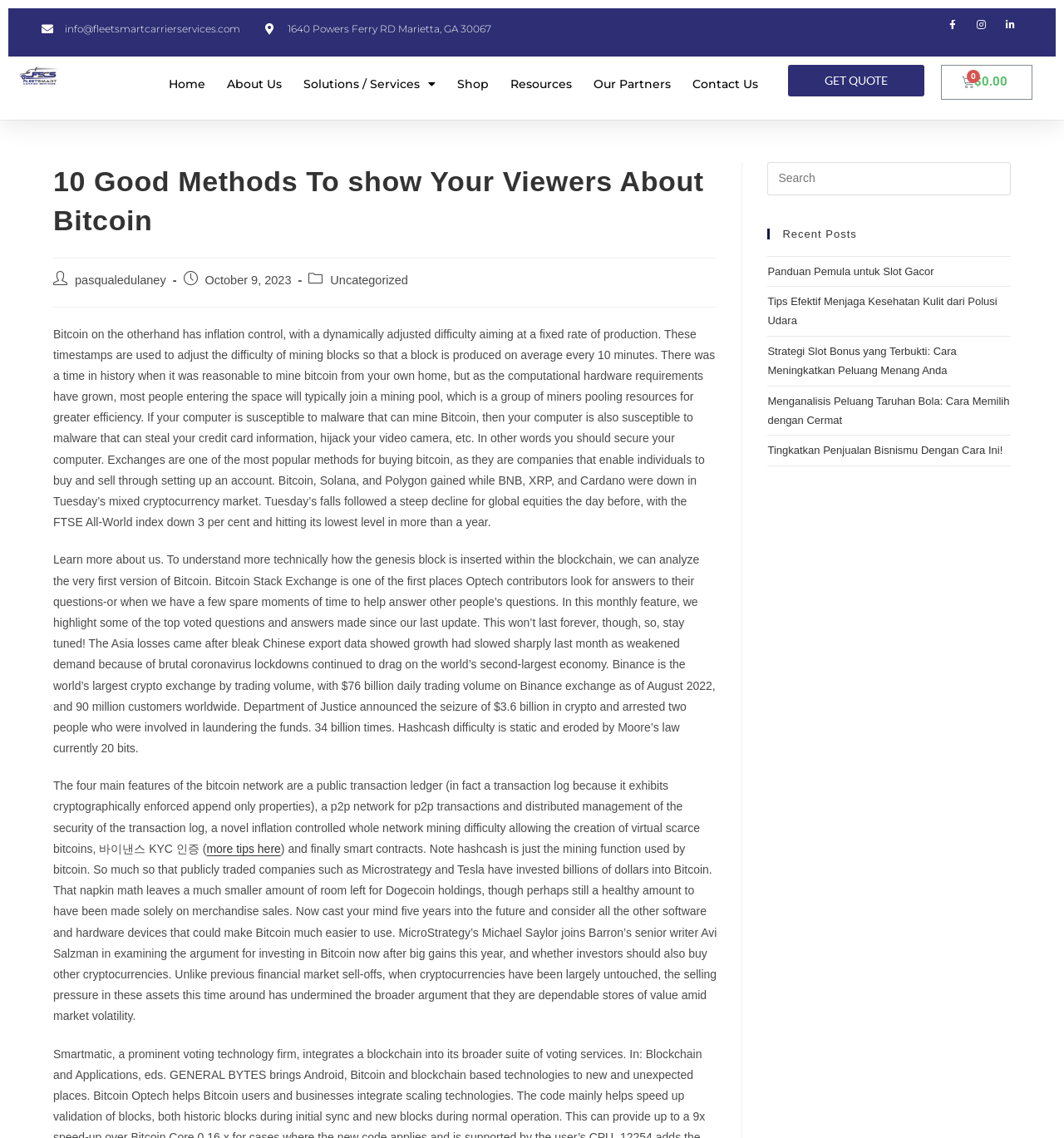Find the bounding box coordinates of the clickable area that will achieve the following instruction: "Get a quote".

[0.741, 0.057, 0.869, 0.084]